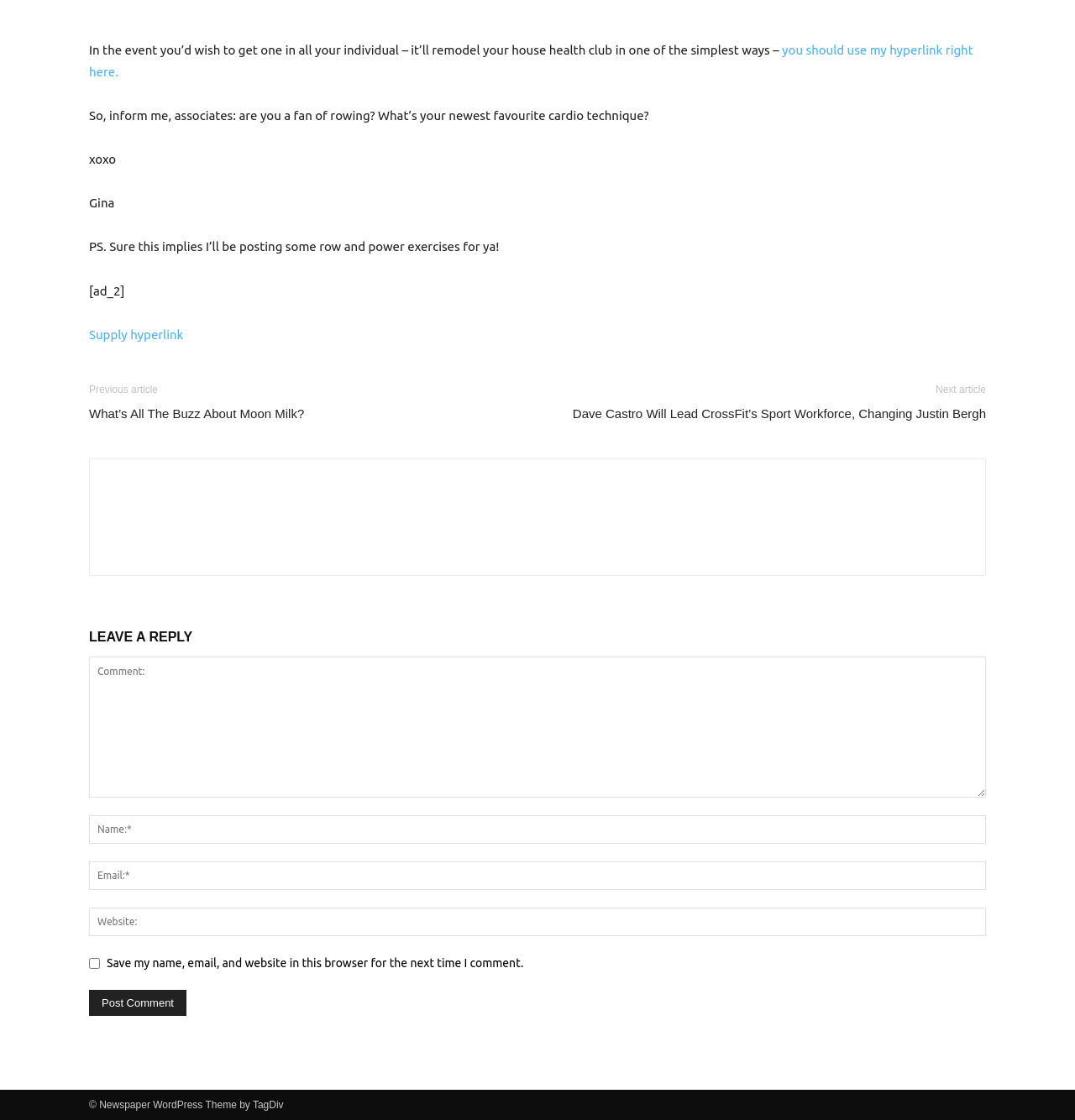What is the author's name?
Please provide a single word or phrase in response based on the screenshot.

Gina